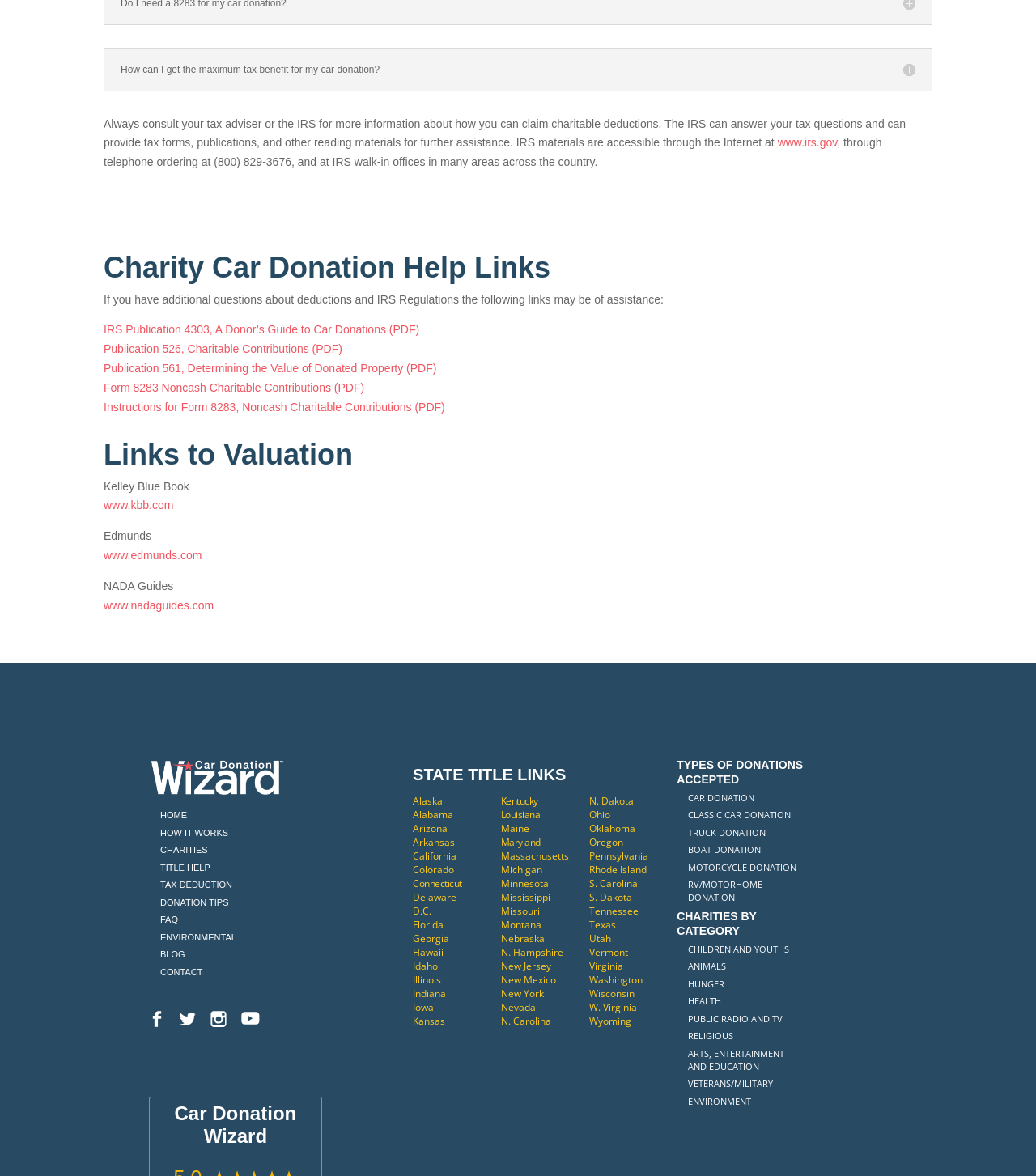Please identify the bounding box coordinates of the element I should click to complete this instruction: 'Read the 'Charity Car Donation Help Links' section'. The coordinates should be given as four float numbers between 0 and 1, like this: [left, top, right, bottom].

[0.1, 0.215, 0.9, 0.247]